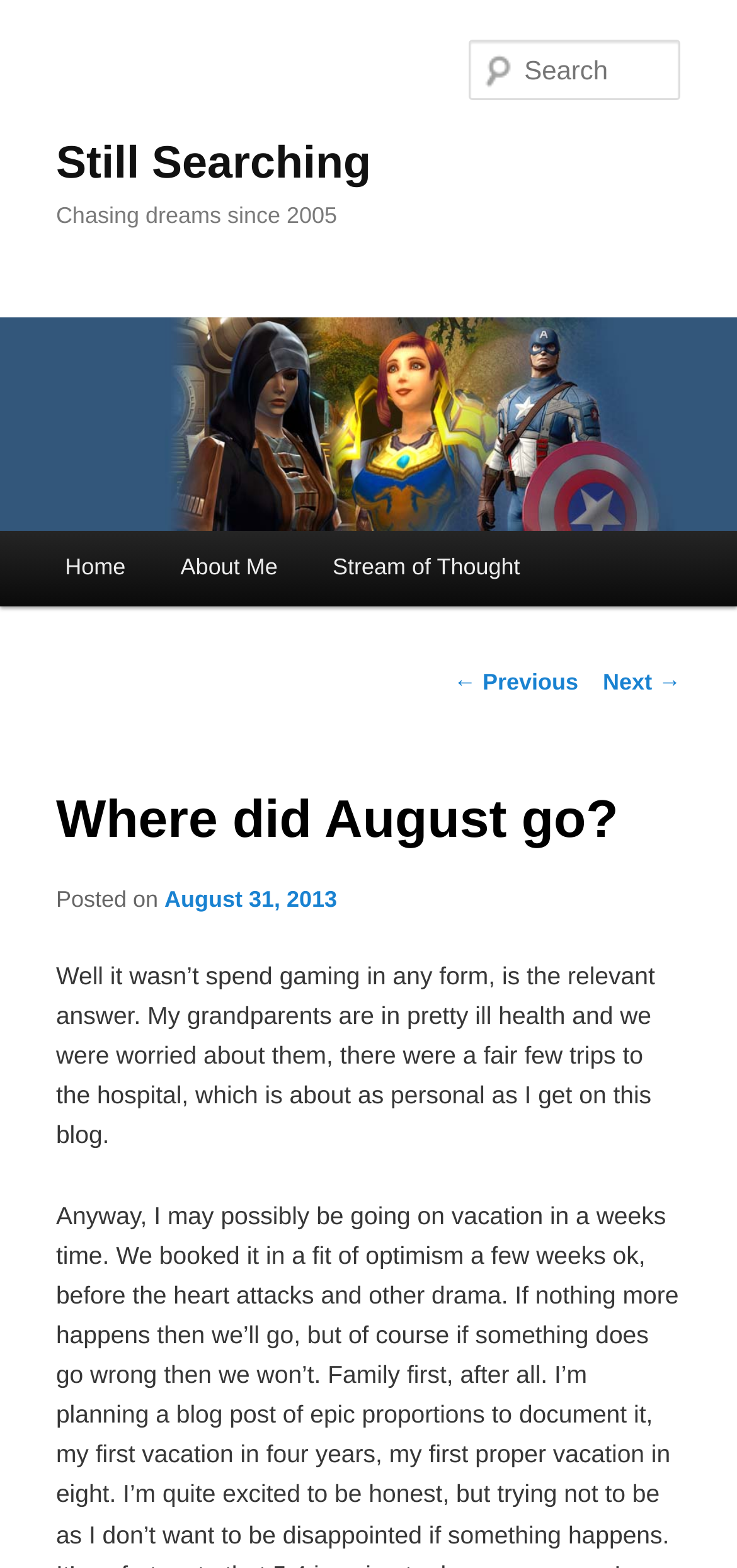Offer an extensive depiction of the webpage and its key elements.

The webpage is titled "Where did August go? | Still Searching" and has a prominent heading "Still Searching" at the top, which is also a link. Below this heading, there is a secondary heading "Chasing dreams since 2005". 

On the top-left corner, there is a link "Skip to primary content". A large image with the text "Still Searching" is placed below the headings, spanning the entire width of the page. 

To the right of the image, there is a search textbox with a label "Search". 

The main menu is located below the image, with links to "Home", "About Me", and "Stream of Thought". 

The main content of the page is divided into sections. The first section has a heading "Where did August go?" followed by a paragraph of text discussing the author's personal life, including visits to the hospital to care for their ill grandparents. The text is quite lengthy and takes up a significant portion of the page. 

There are also links to navigate to previous and next posts, labeled "← Previous" and "Next →", respectively.